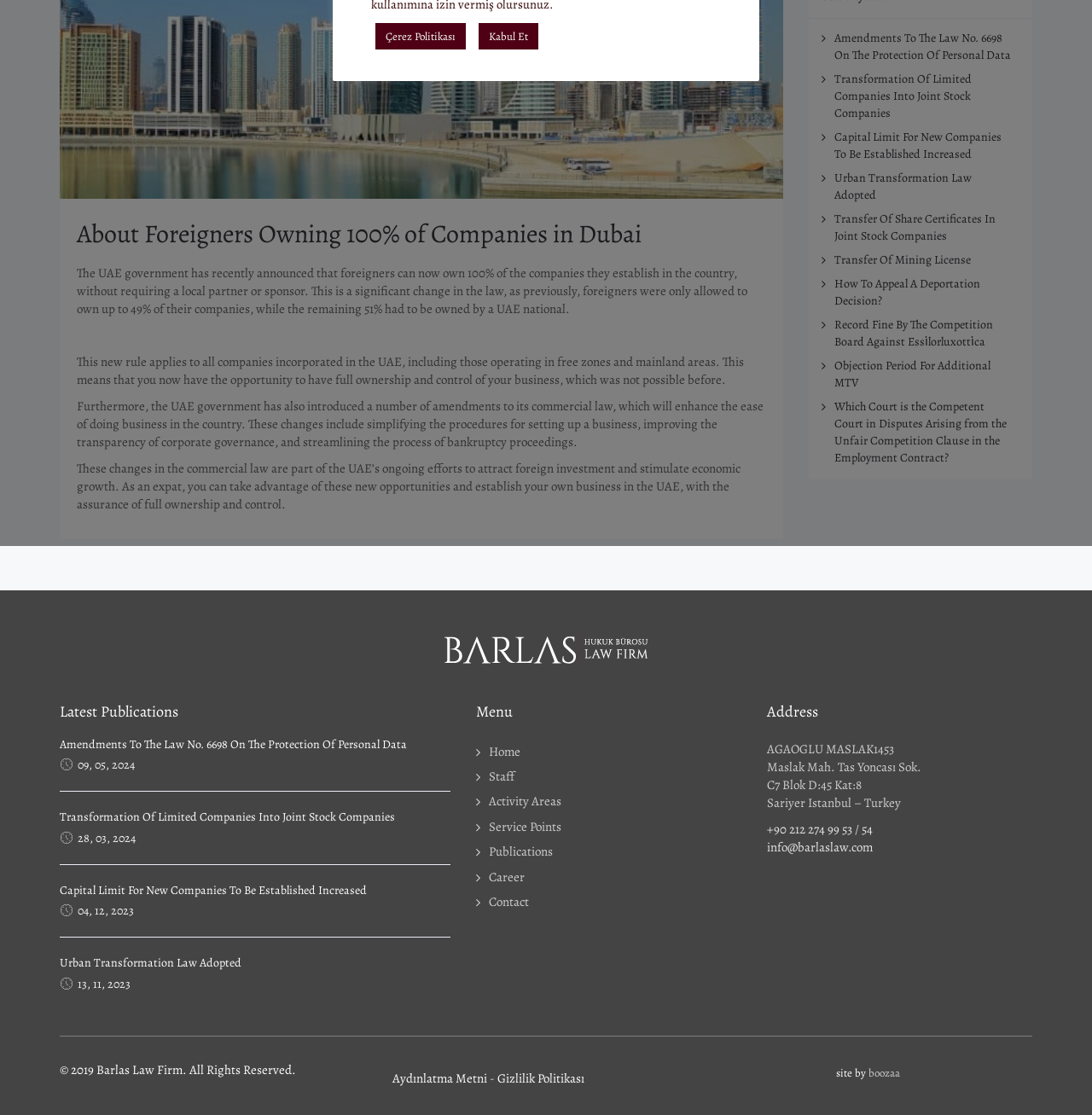Locate the bounding box coordinates of the UI element described by: "Staff". The bounding box coordinates should consist of four float numbers between 0 and 1, i.e., [left, top, right, bottom].

[0.447, 0.689, 0.471, 0.704]